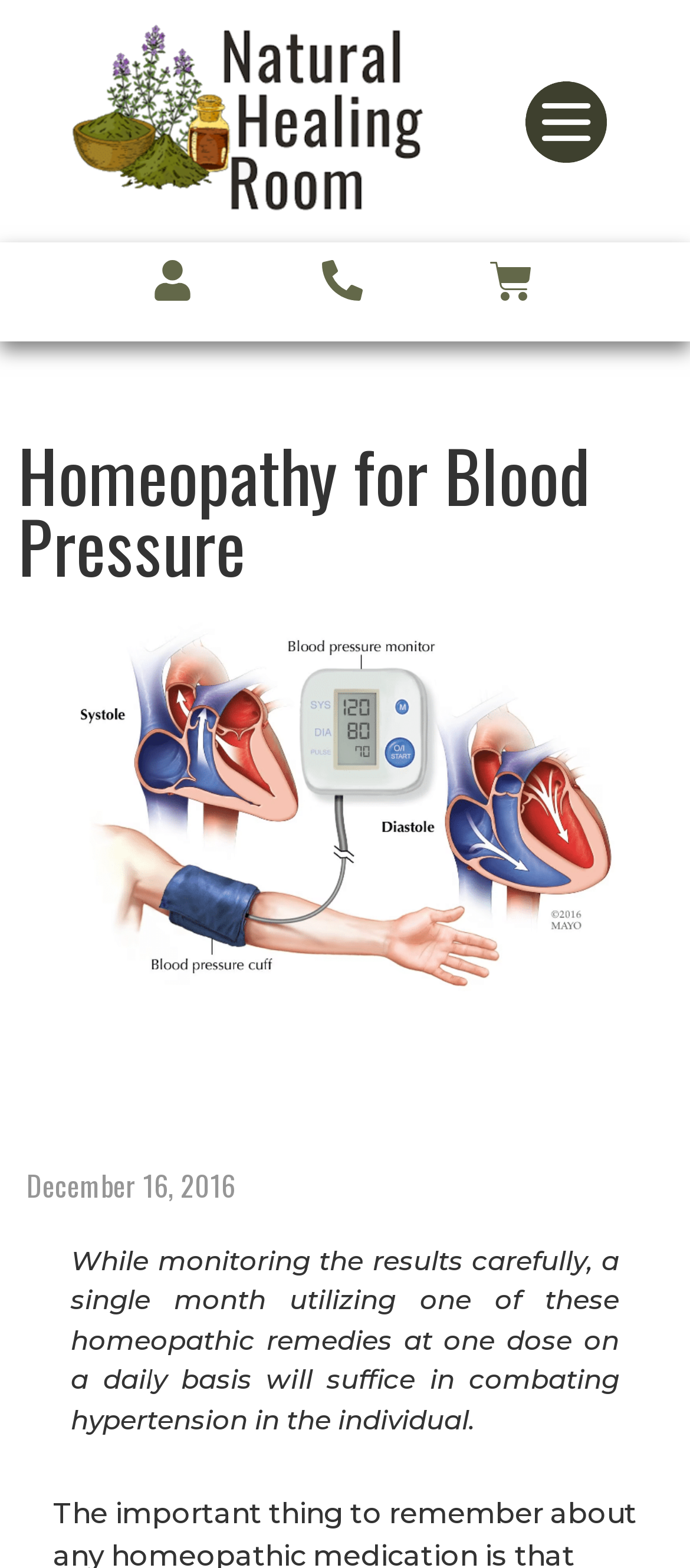Generate a comprehensive description of the webpage.

The webpage is titled "Homeopathy for Blood Pressure - Natural Healing Room" and has a prominent link to "Natural Healing Room" at the top left, accompanied by an image with the same name. To the right of this link is another link to "NaturalHealingRoom Menu", also accompanied by an image. 

Below these links, there are three links in a row, with the first two being empty, and the third being a "Cart" link with an image, which is not expanded. 

The main content of the page is headed by a large heading "Homeopathy for Blood Pressure" that spans almost the entire width of the page. 

Below the heading, there is a link to a date, "December 16, 2016", which includes a time element. 

The main text of the page is a paragraph that summarizes the effectiveness of homeopathic remedies in combating hypertension, stating that a single month of using one of these remedies at one dose daily will suffice. This text is located near the bottom of the page.